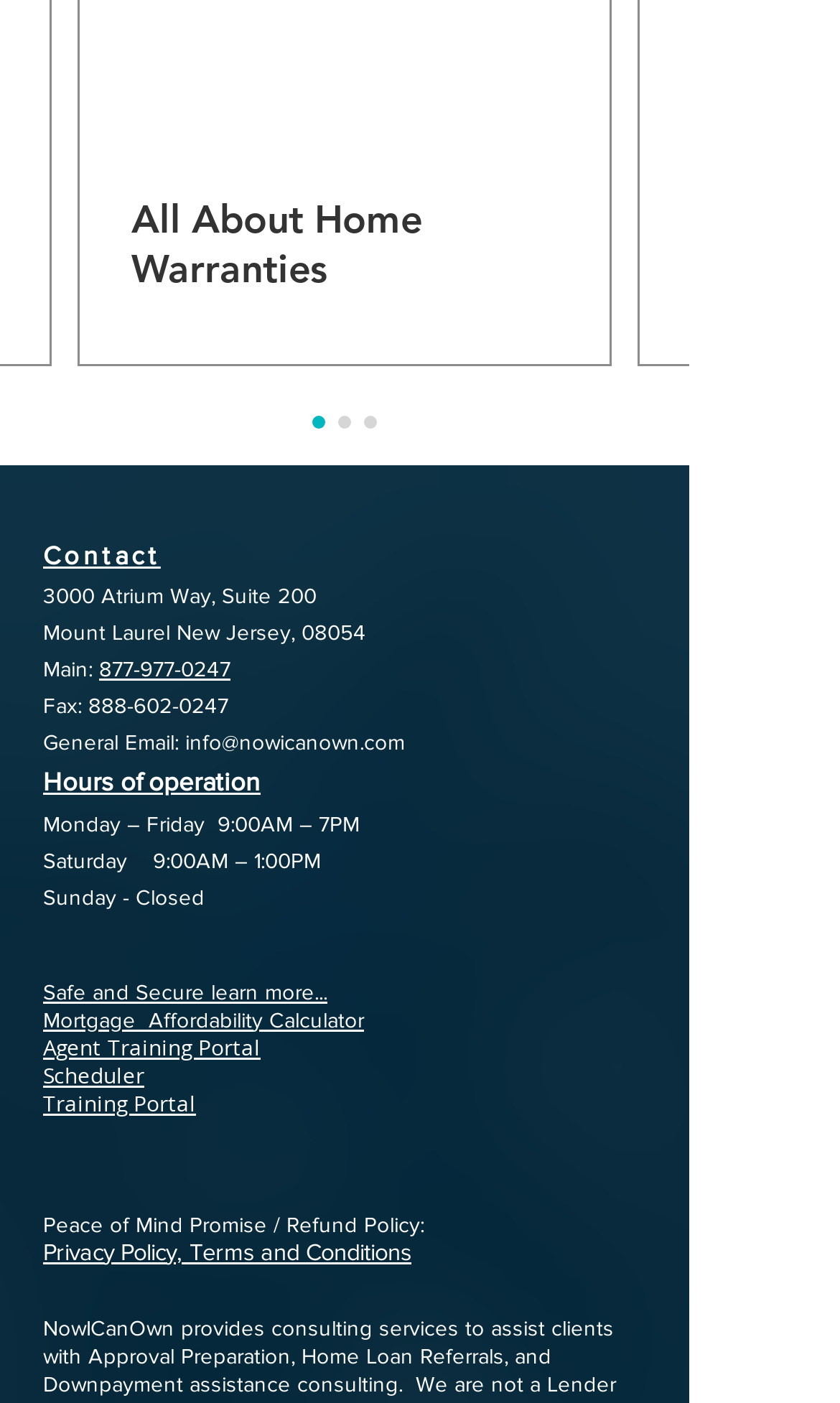Determine the bounding box coordinates for the area that needs to be clicked to fulfill this task: "Access Agent Training Portal". The coordinates must be given as four float numbers between 0 and 1, i.e., [left, top, right, bottom].

[0.051, 0.736, 0.31, 0.756]